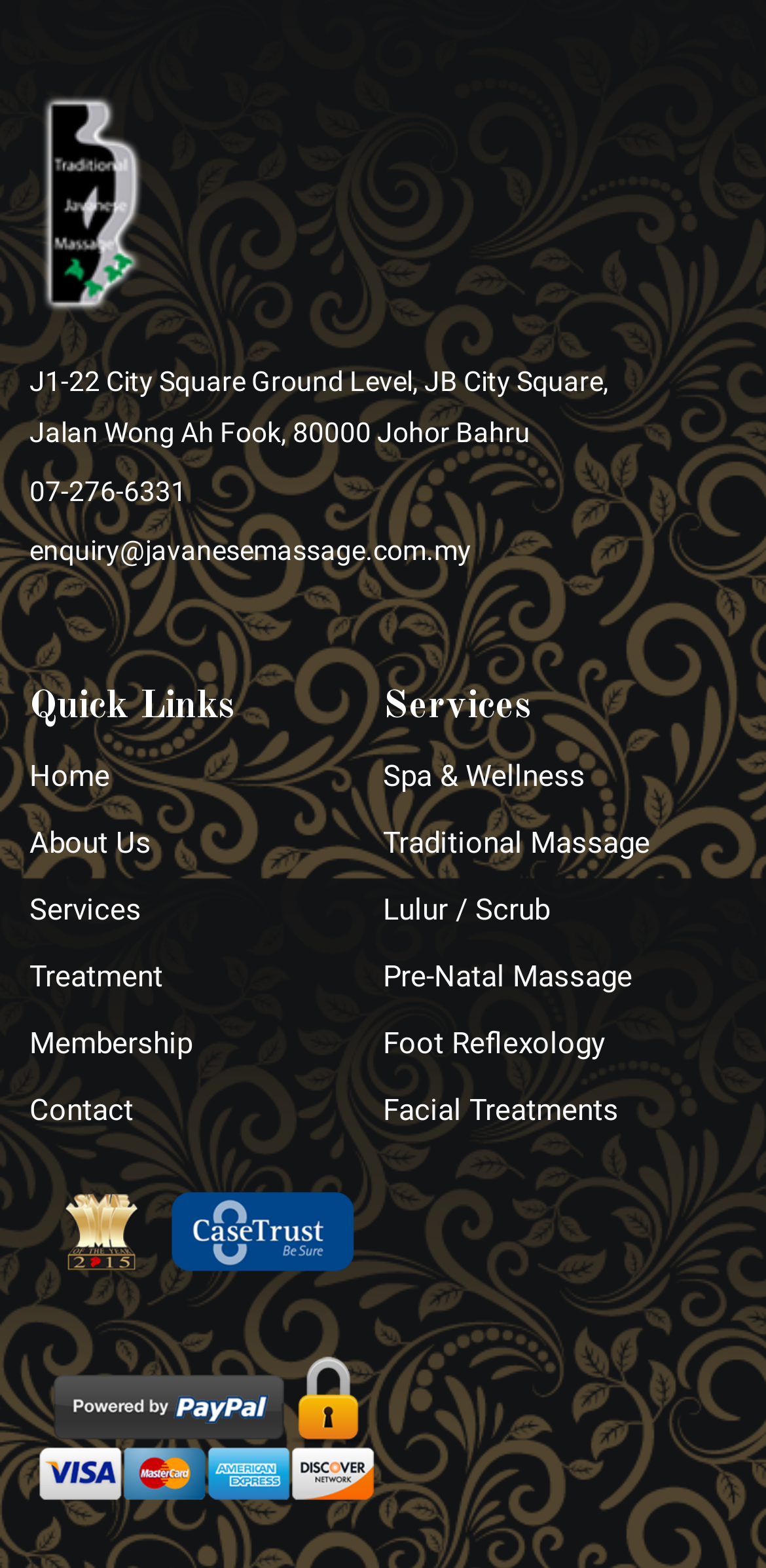Utilize the details in the image to thoroughly answer the following question: How many quick links are available on the webpage?

I found the quick links by looking at the links under the 'Quick Links' heading, which includes 'Home', 'About Us', 'Services', 'Treatment', 'Membership', and 'Contact'.